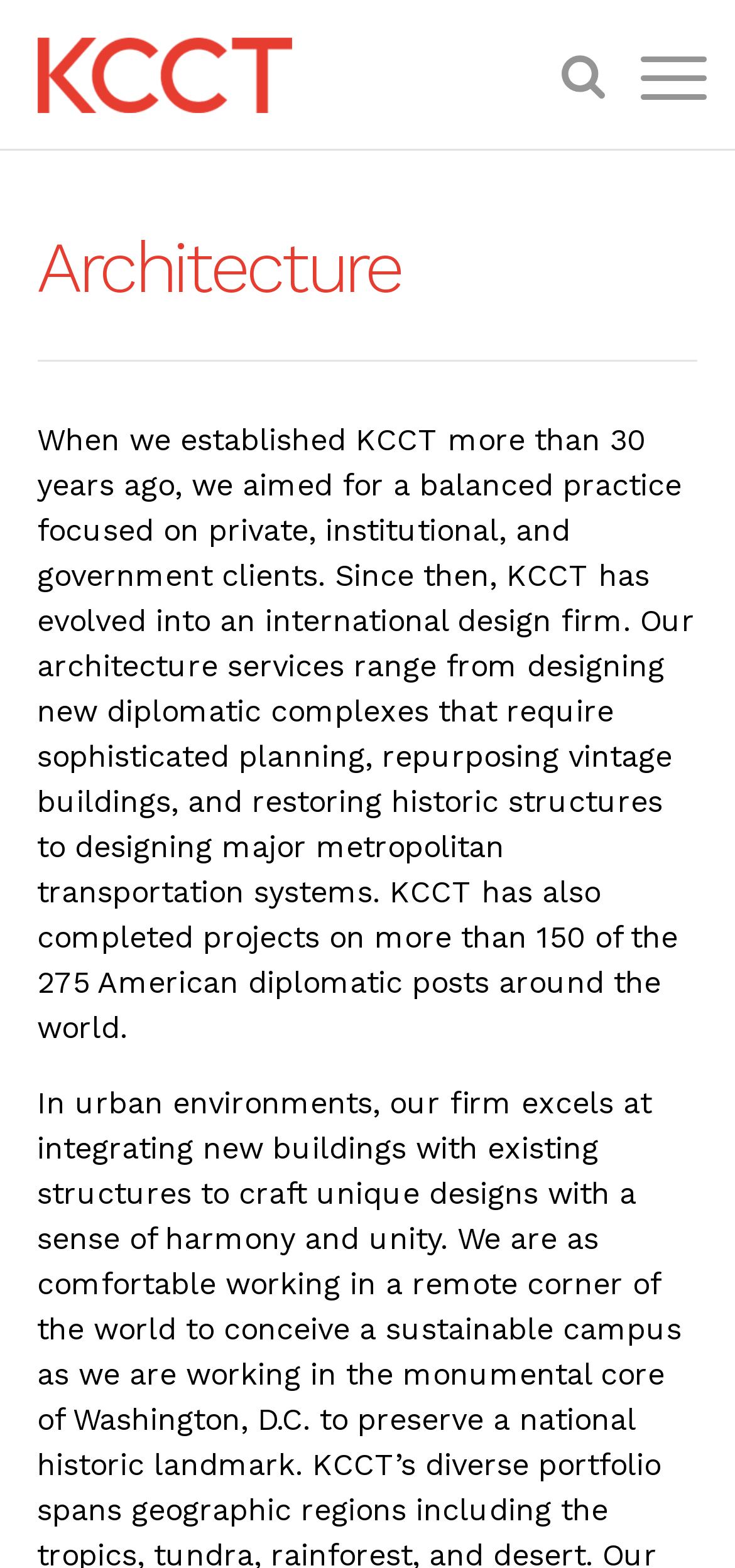Can you find the bounding box coordinates for the element to click on to achieve the instruction: "Contact us"?

[0.0, 0.288, 0.974, 0.336]